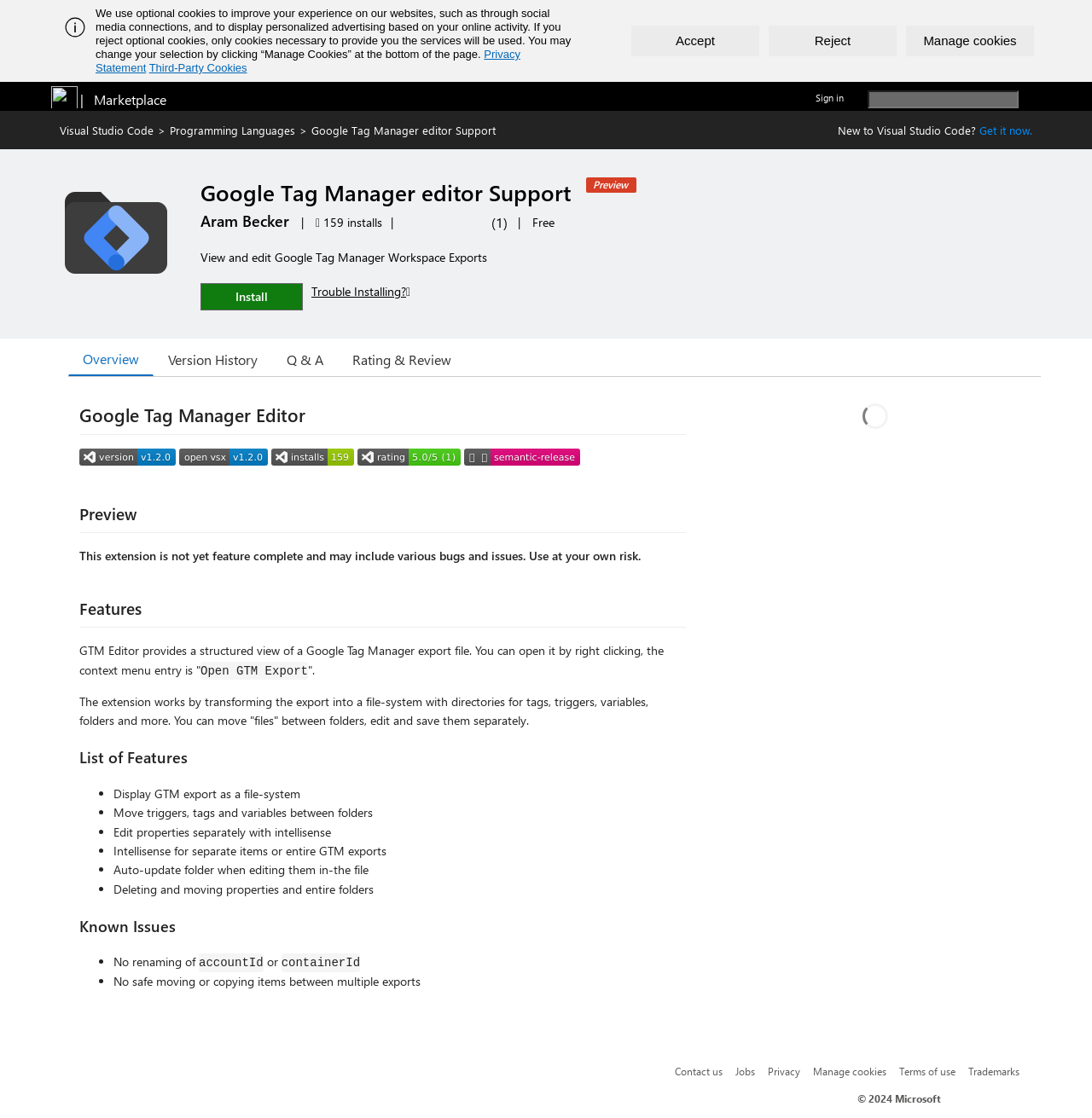What is the purpose of the extension?
Give a single word or phrase as your answer by examining the image.

View and edit Google Tag Manager Workspace Exports